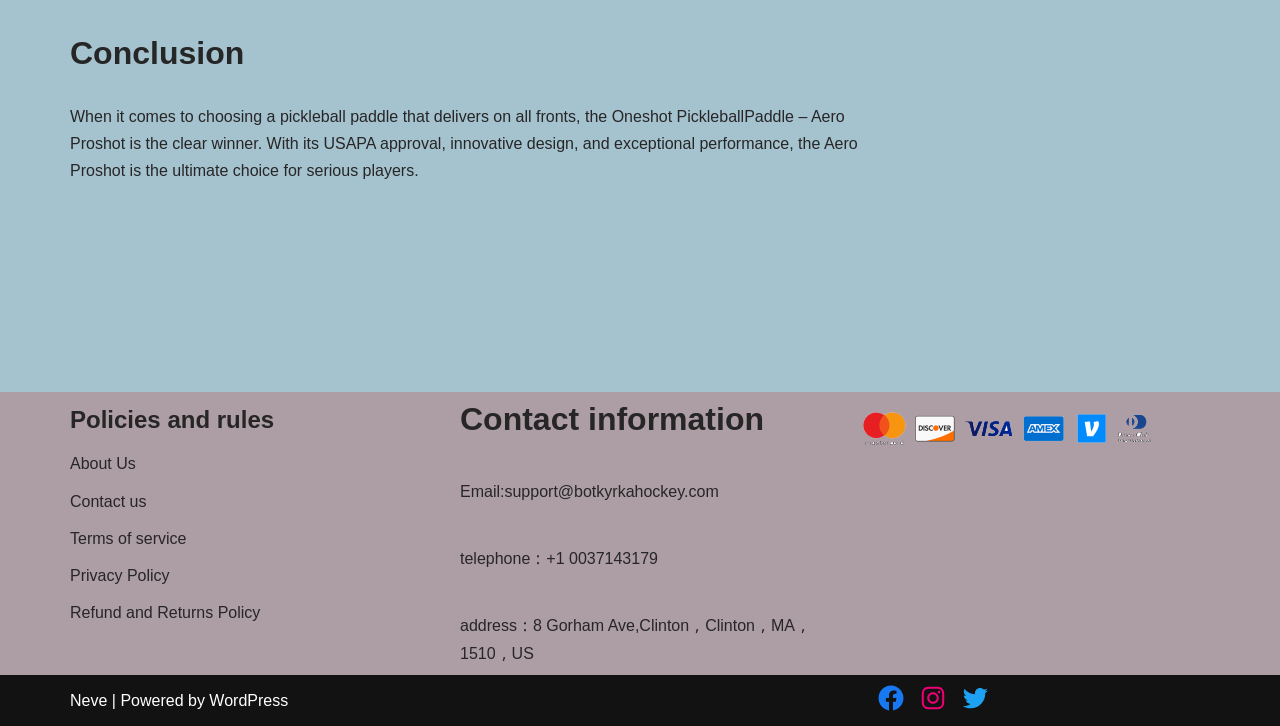What is the recommended pickleball paddle? Analyze the screenshot and reply with just one word or a short phrase.

Oneshot PickleballPaddle – Aero Proshot